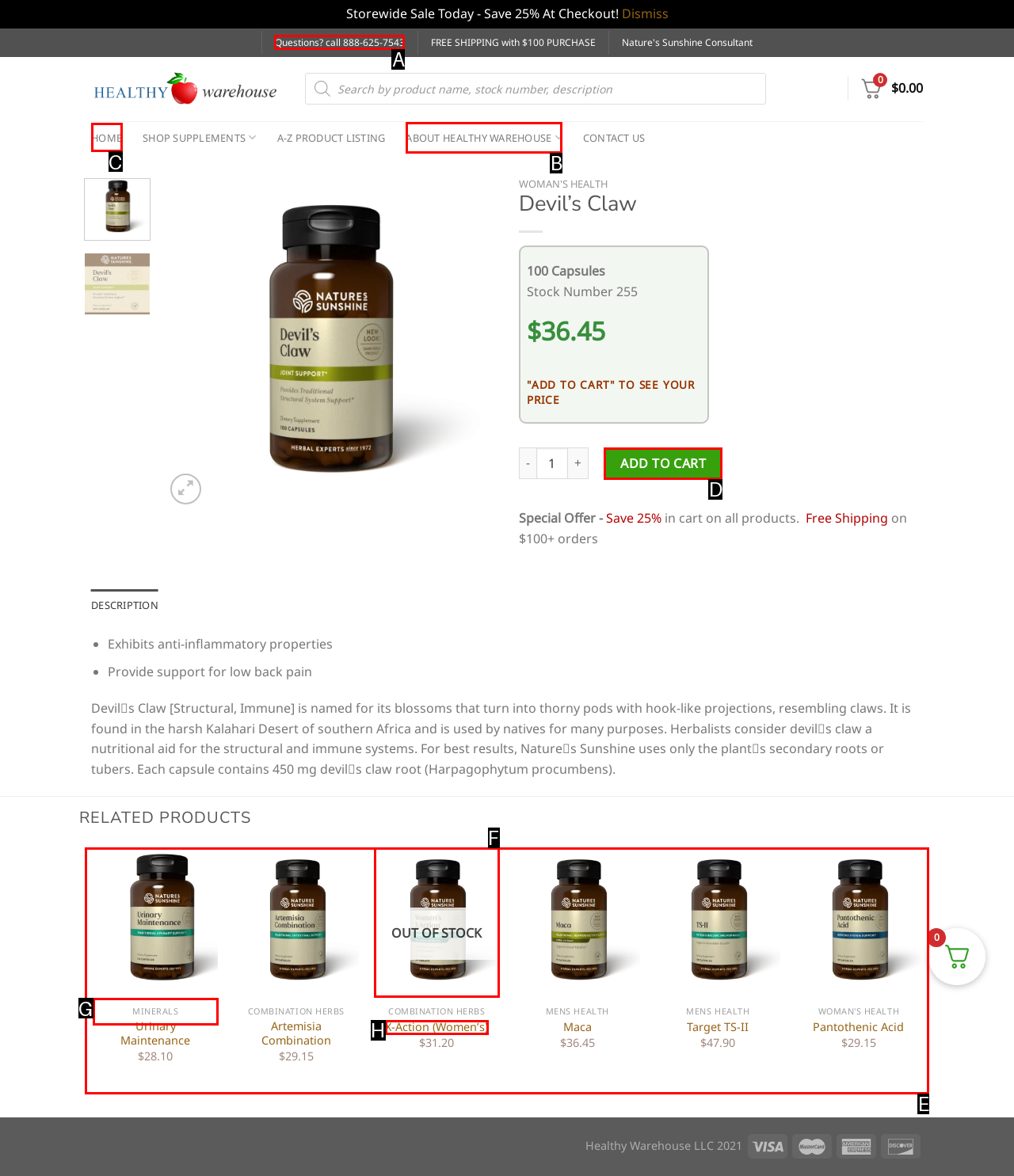Determine the right option to click to perform this task: Call customer service
Answer with the correct letter from the given choices directly.

A